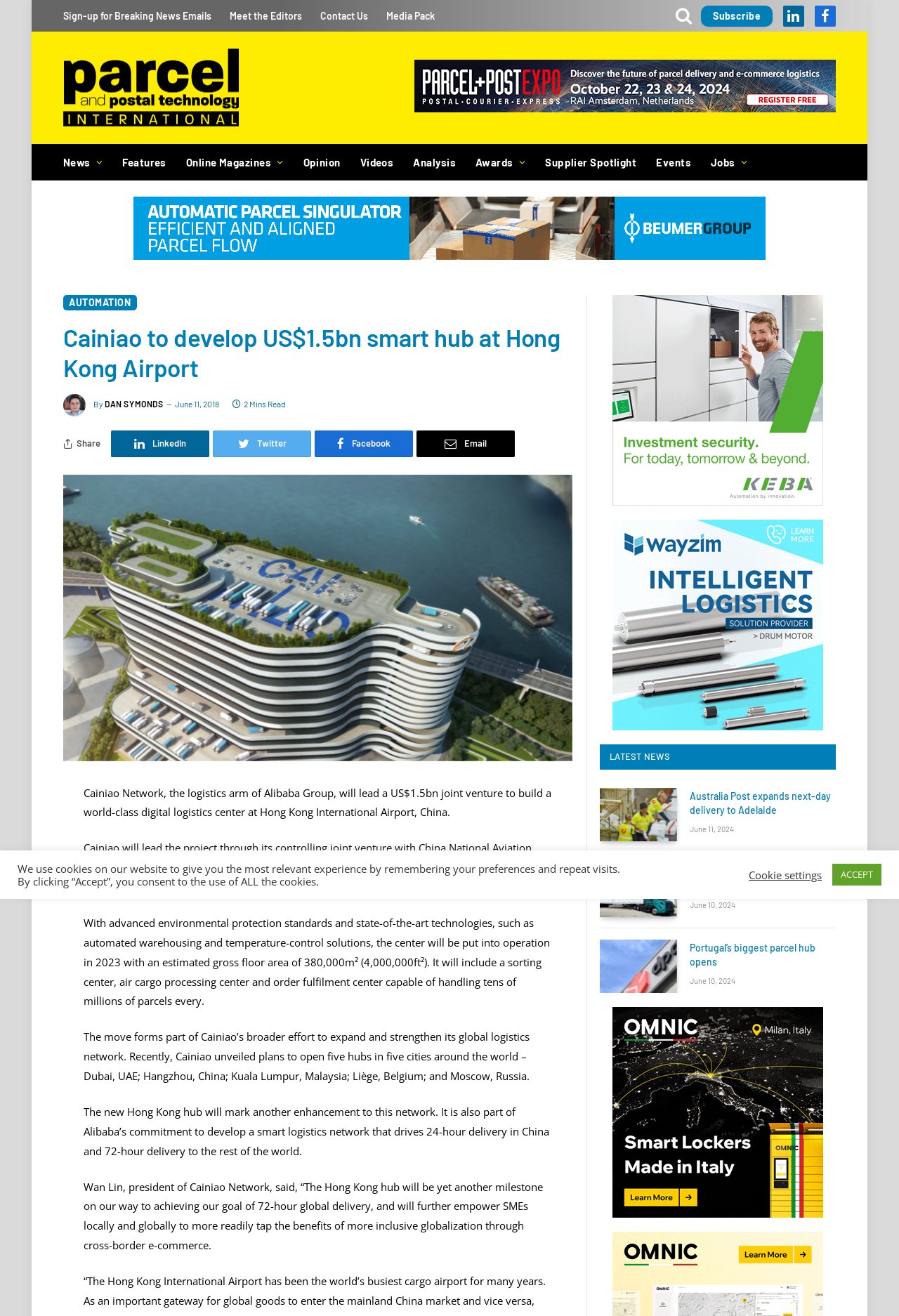Generate the text of the webpage's primary heading.

Cainiao to develop US$1.5bn smart hub at Hong Kong Airport